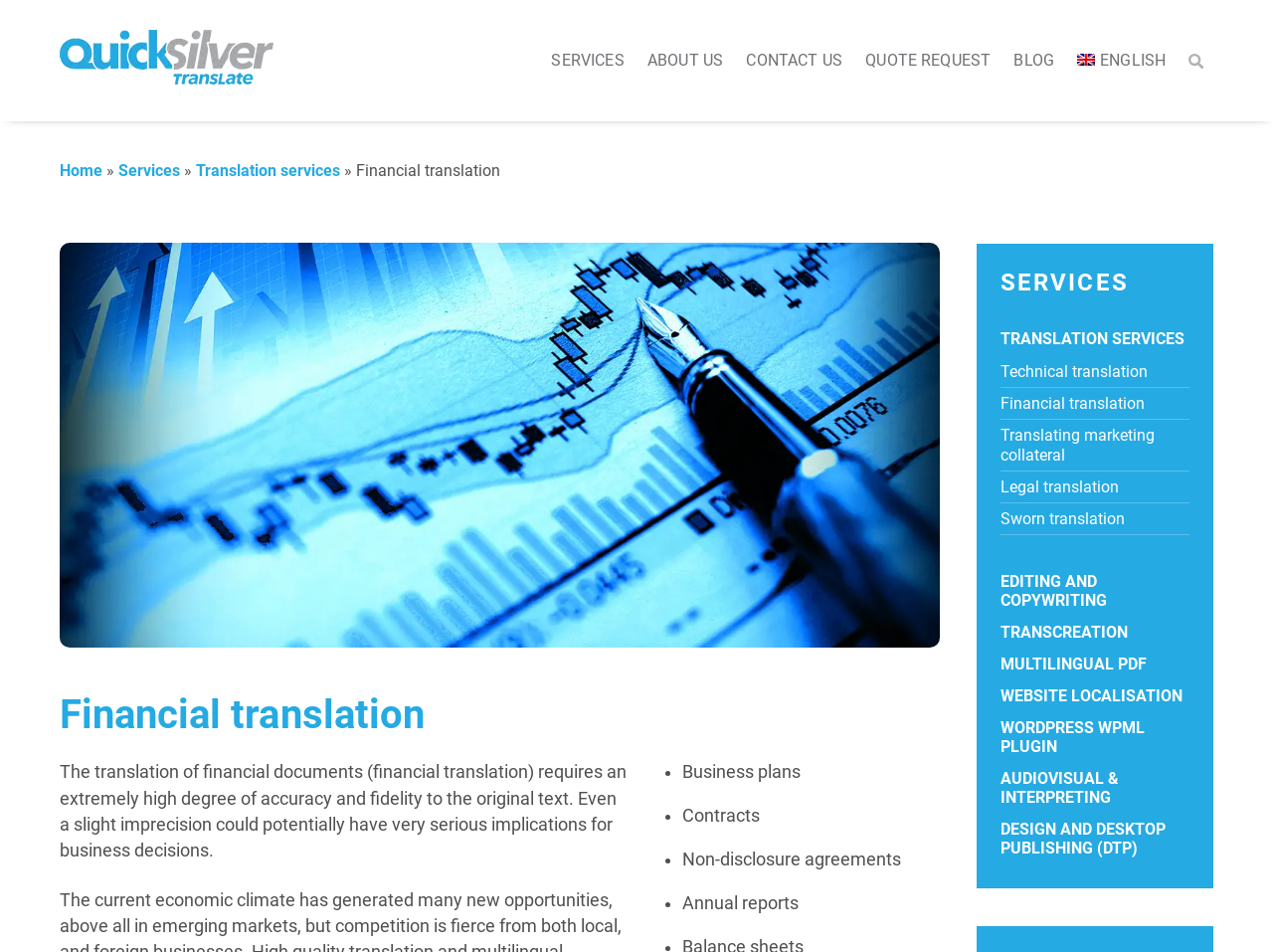Give a one-word or one-phrase response to the question: 
What type of translation requires high accuracy?

Financial translation